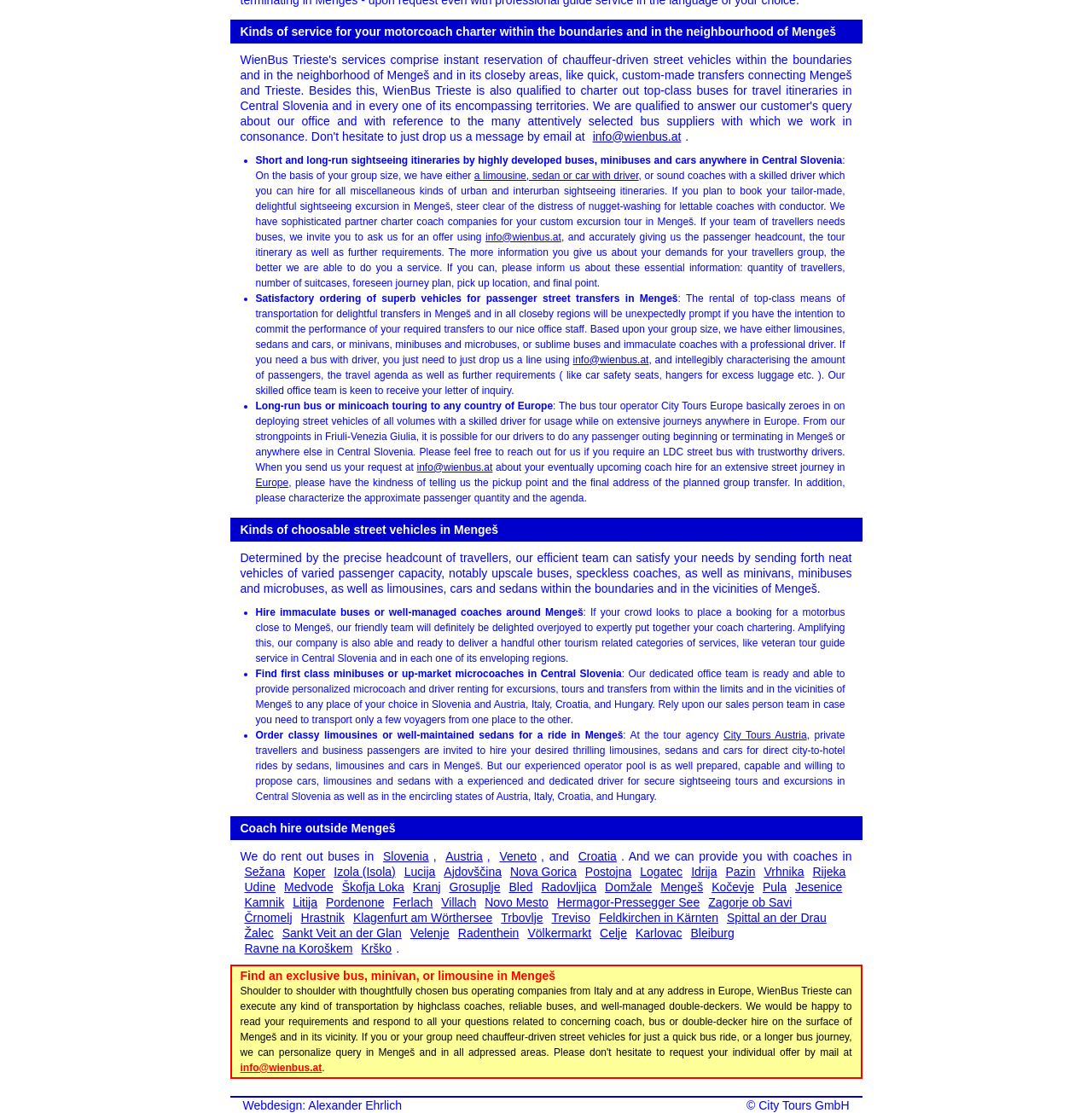What kinds of services are offered for motorcoach charter?
Please answer the question with as much detail and depth as you can.

Based on the webpage content, it is clear that the website offers various services related to motorcoach charter, including short and long-run sightseeing itineraries, passenger street transfers, and long-run bus touring to any country in Europe.